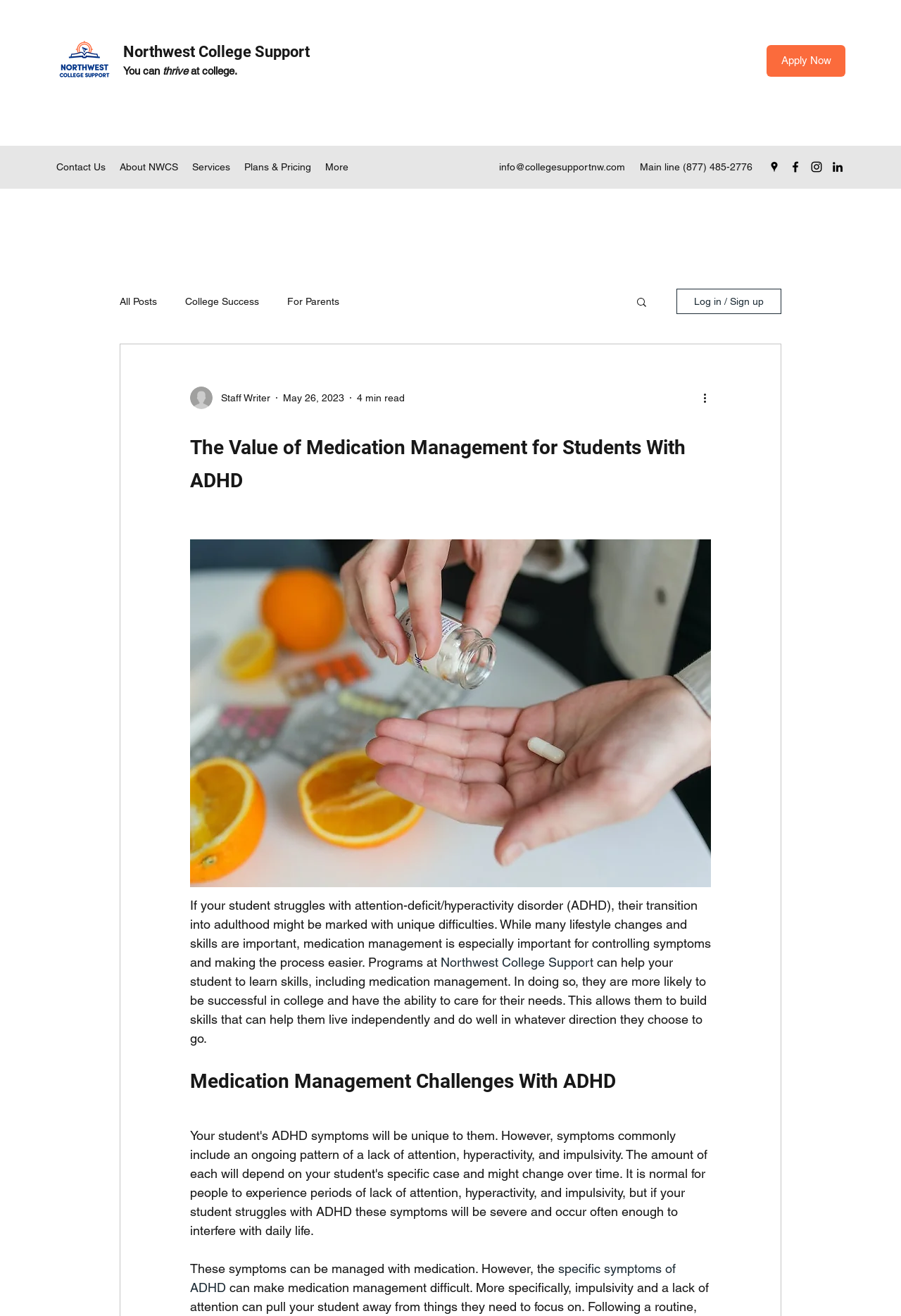Find the bounding box coordinates of the clickable region needed to perform the following instruction: "Click the 'Apply Now' button". The coordinates should be provided as four float numbers between 0 and 1, i.e., [left, top, right, bottom].

[0.851, 0.034, 0.938, 0.058]